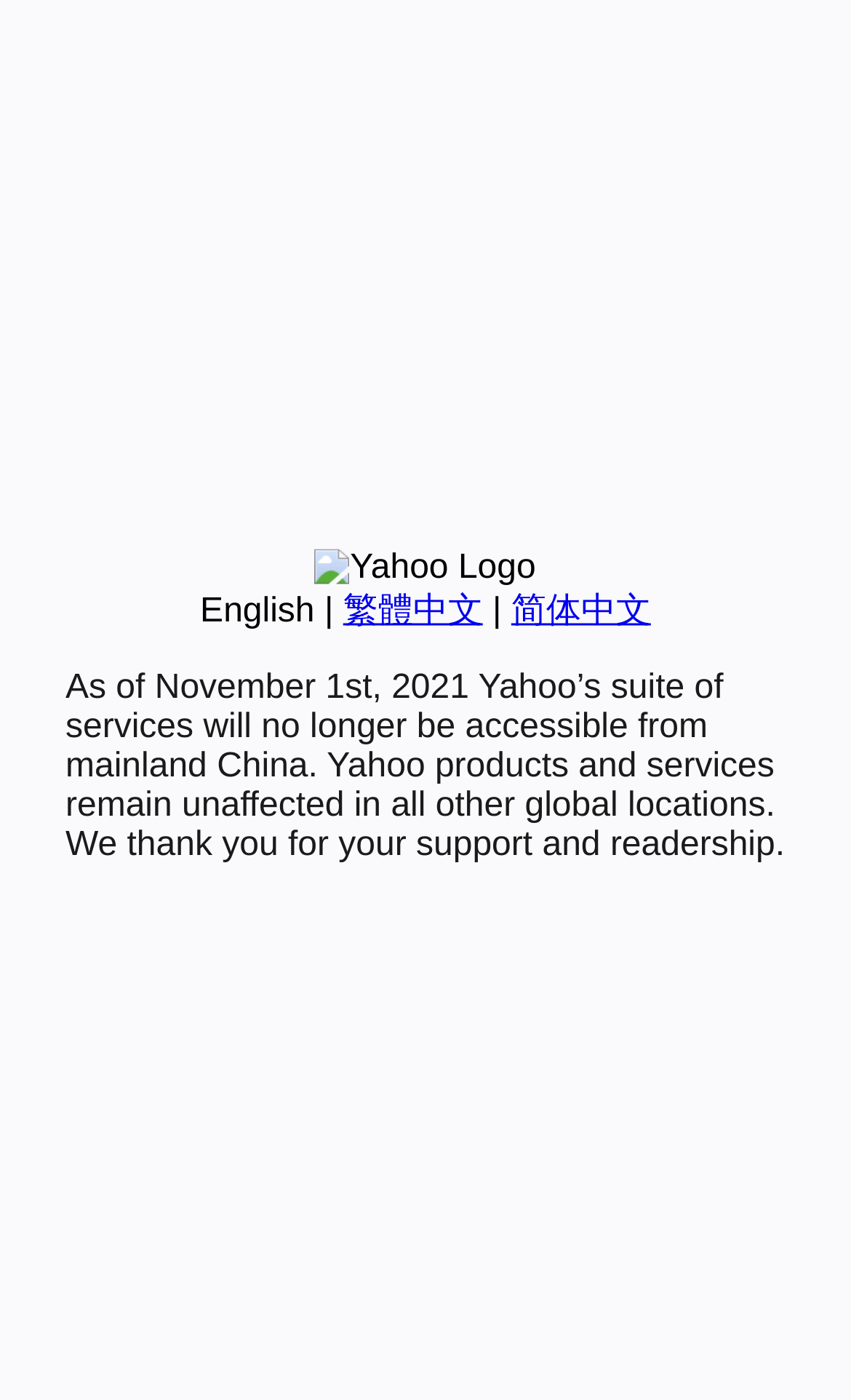Based on the element description, predict the bounding box coordinates (top-left x, top-left y, bottom-right x, bottom-right y) for the UI element in the screenshot: 繁體中文

[0.403, 0.423, 0.567, 0.45]